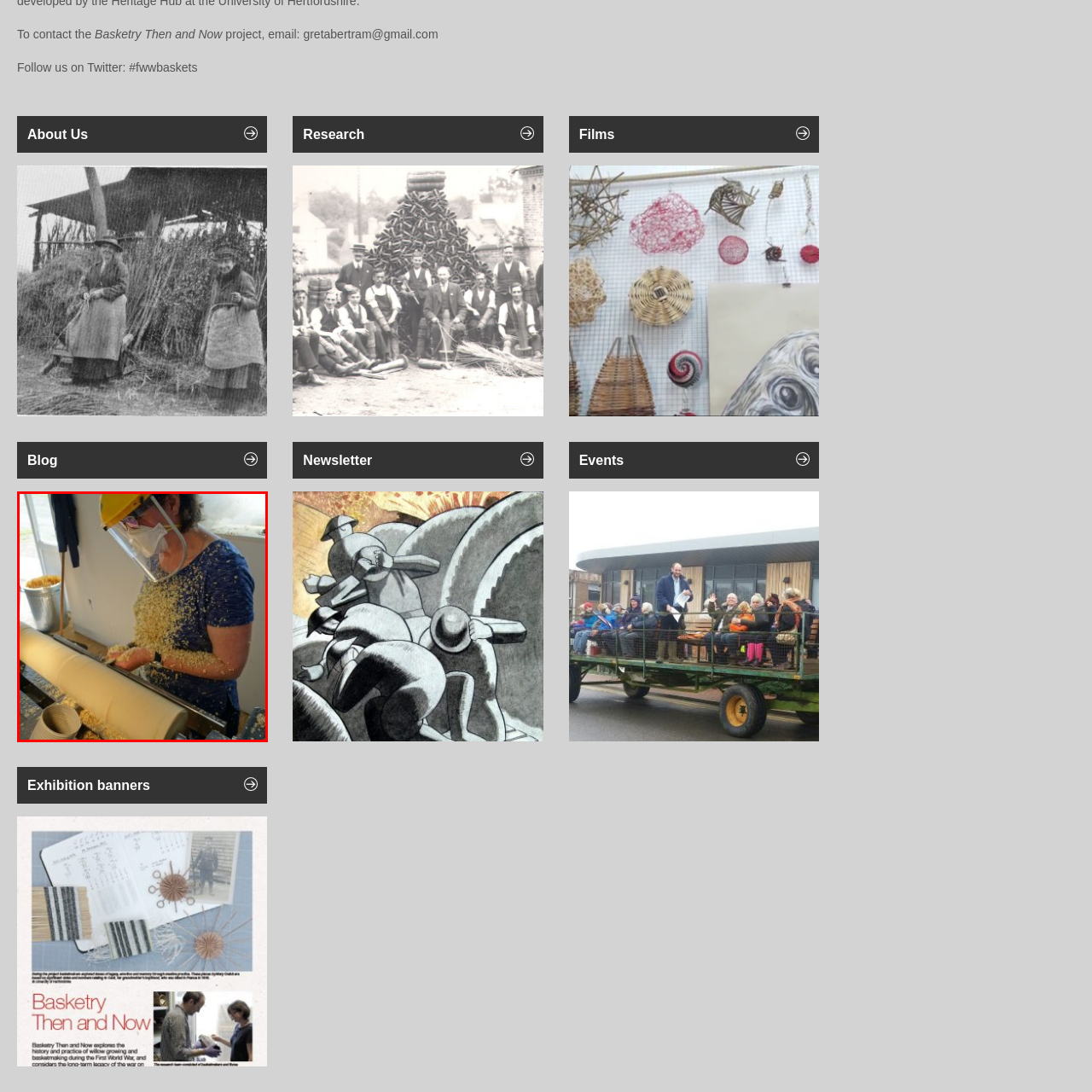Provide a detailed narrative of the image inside the red-bordered section.

The image captures a focused artisan engaged in the craft of woodturning. Wearing a protective face shield and a bright yellow hard hat, she meticulously shapes a wooden piece on a lathe. Shavings of wood scatter around her, showcasing the intricate process and the skill involved in transforming raw wood into a finished object. The workshop environment is bright, with natural light illuminating her workspace, which includes tools and materials essential for her craft. This moment highlights the dedication and artistry behind woodworking, illustrating the connection between the artisan and her medium.